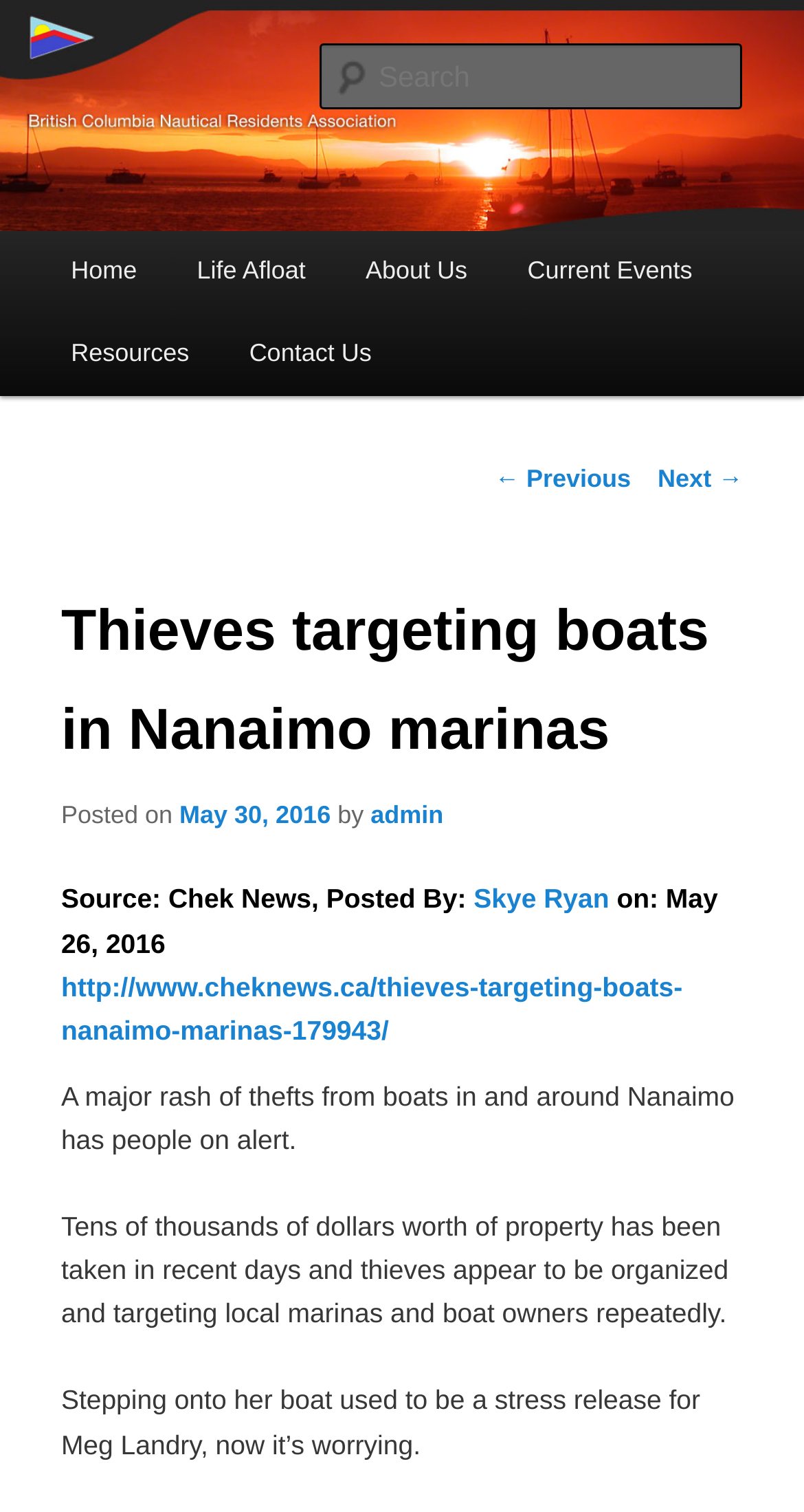Please find the bounding box coordinates of the element that must be clicked to perform the given instruction: "Visit the source of the news". The coordinates should be four float numbers from 0 to 1, i.e., [left, top, right, bottom].

[0.076, 0.642, 0.849, 0.691]